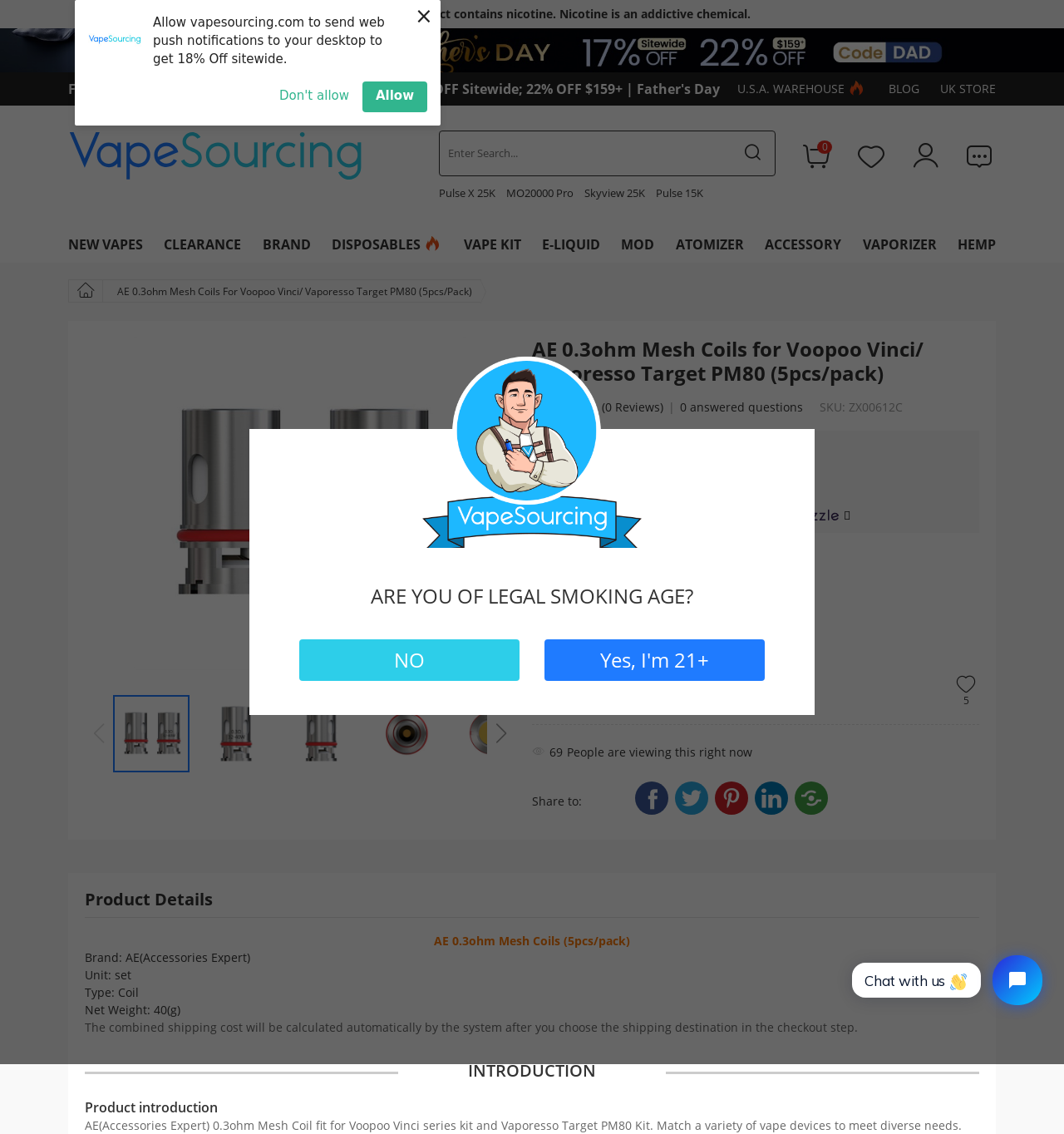Show the bounding box coordinates for the HTML element described as: "parent_node: SUBMIT name="custphone" placeholder="Phone"".

None